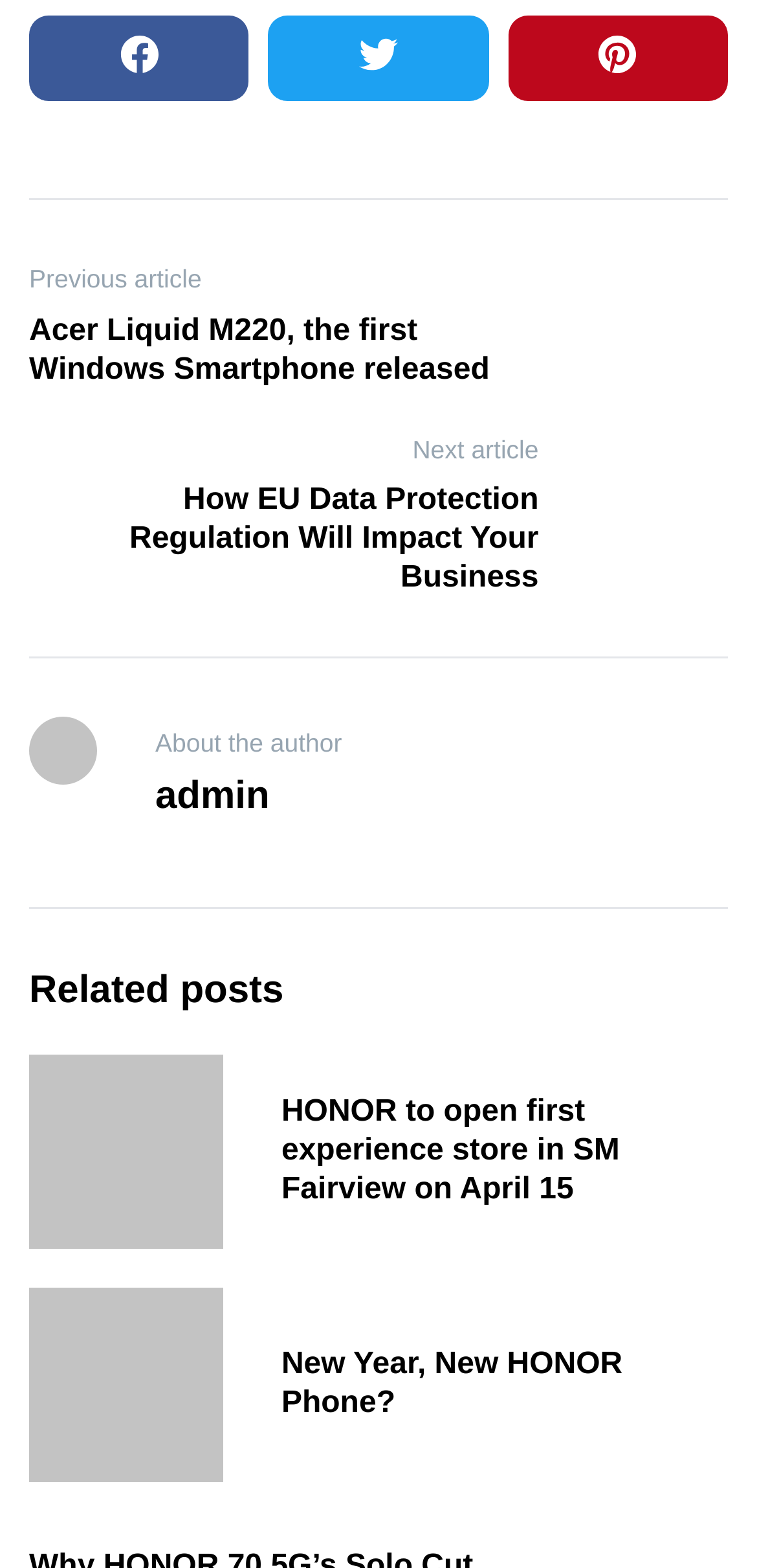Based on the element description, predict the bounding box coordinates (top-left x, top-left y, bottom-right x, bottom-right y) for the UI element in the screenshot: admin

[0.205, 0.494, 0.356, 0.521]